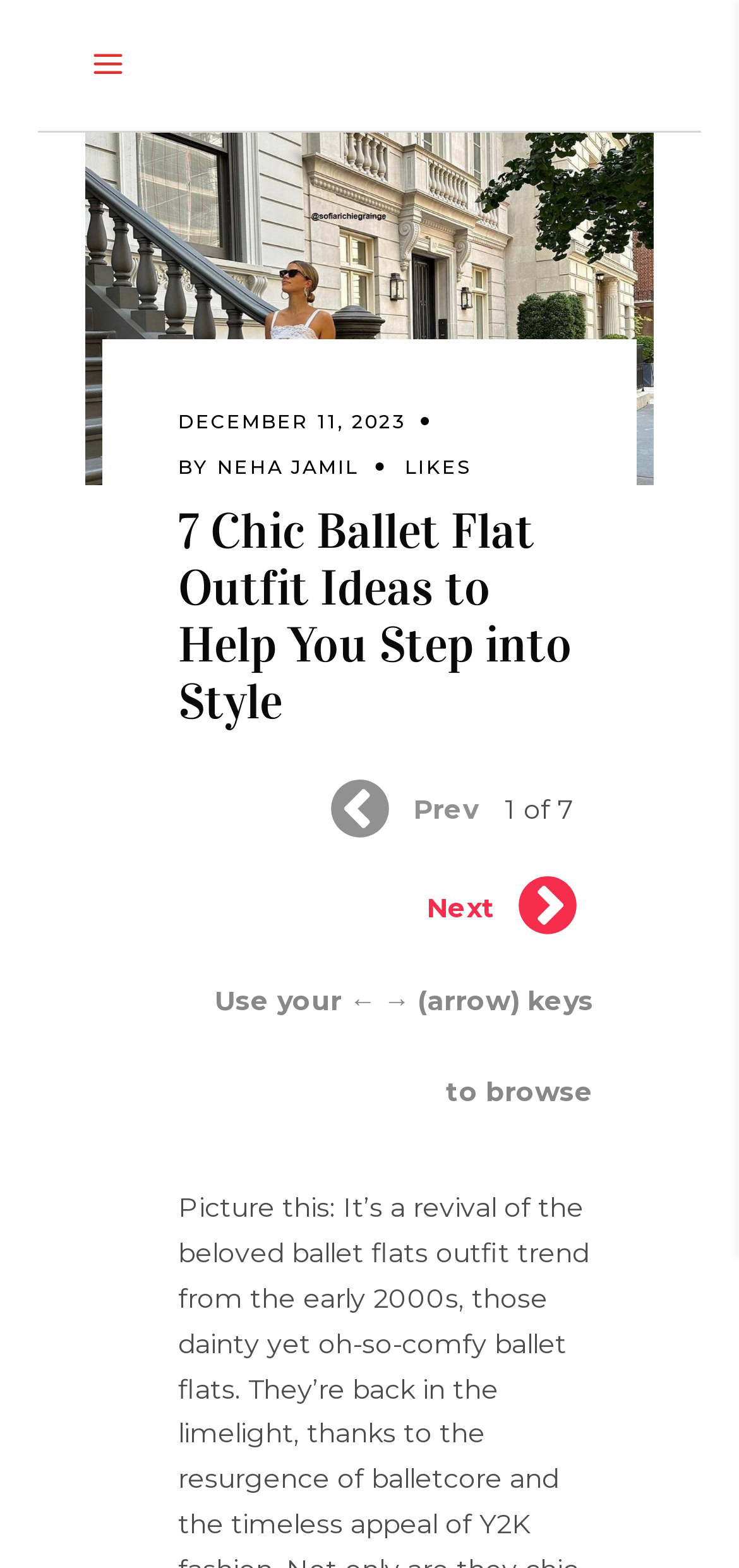Please give a succinct answer to the question in one word or phrase:
What is the purpose of the arrow keys?

to browse